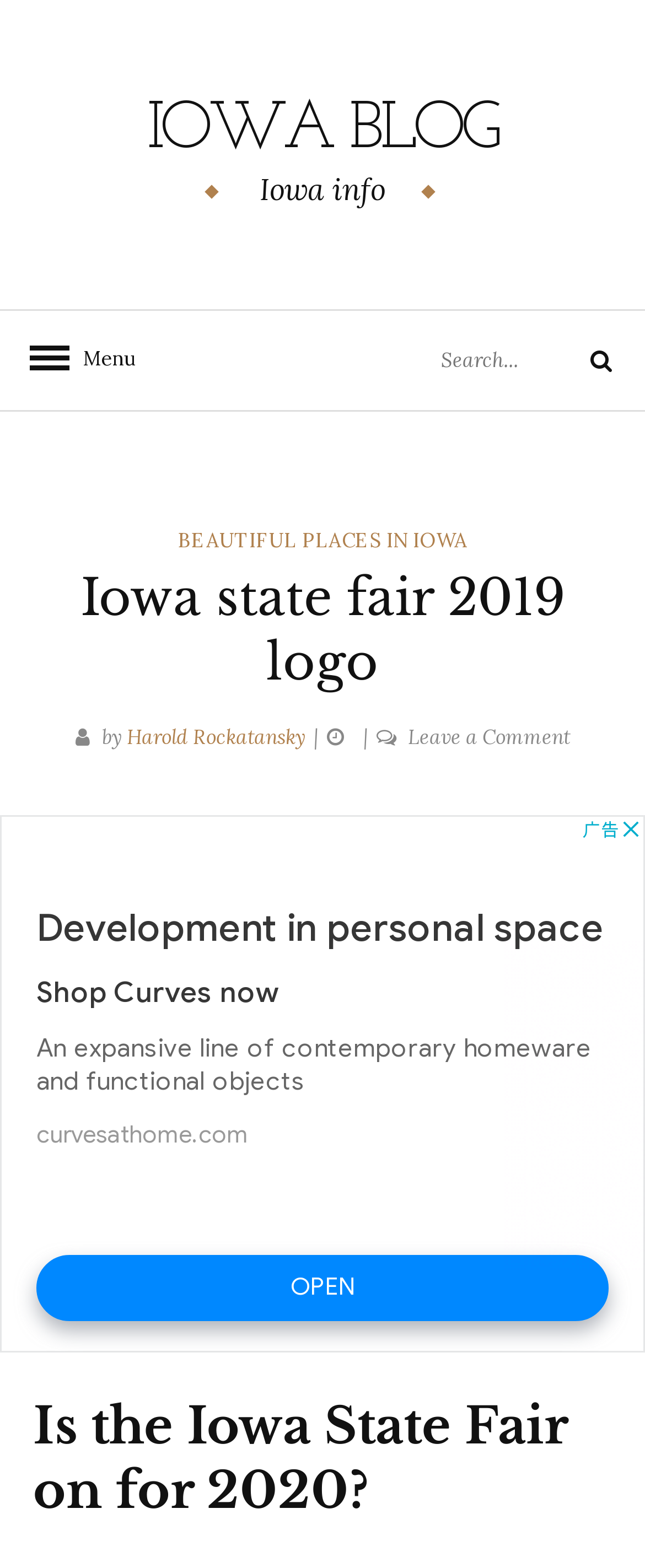Refer to the image and provide an in-depth answer to the question: 
What is the name of the blog?

The name of the blog can be found in the link element with the text 'IOWA BLOG' located at the top of the webpage.